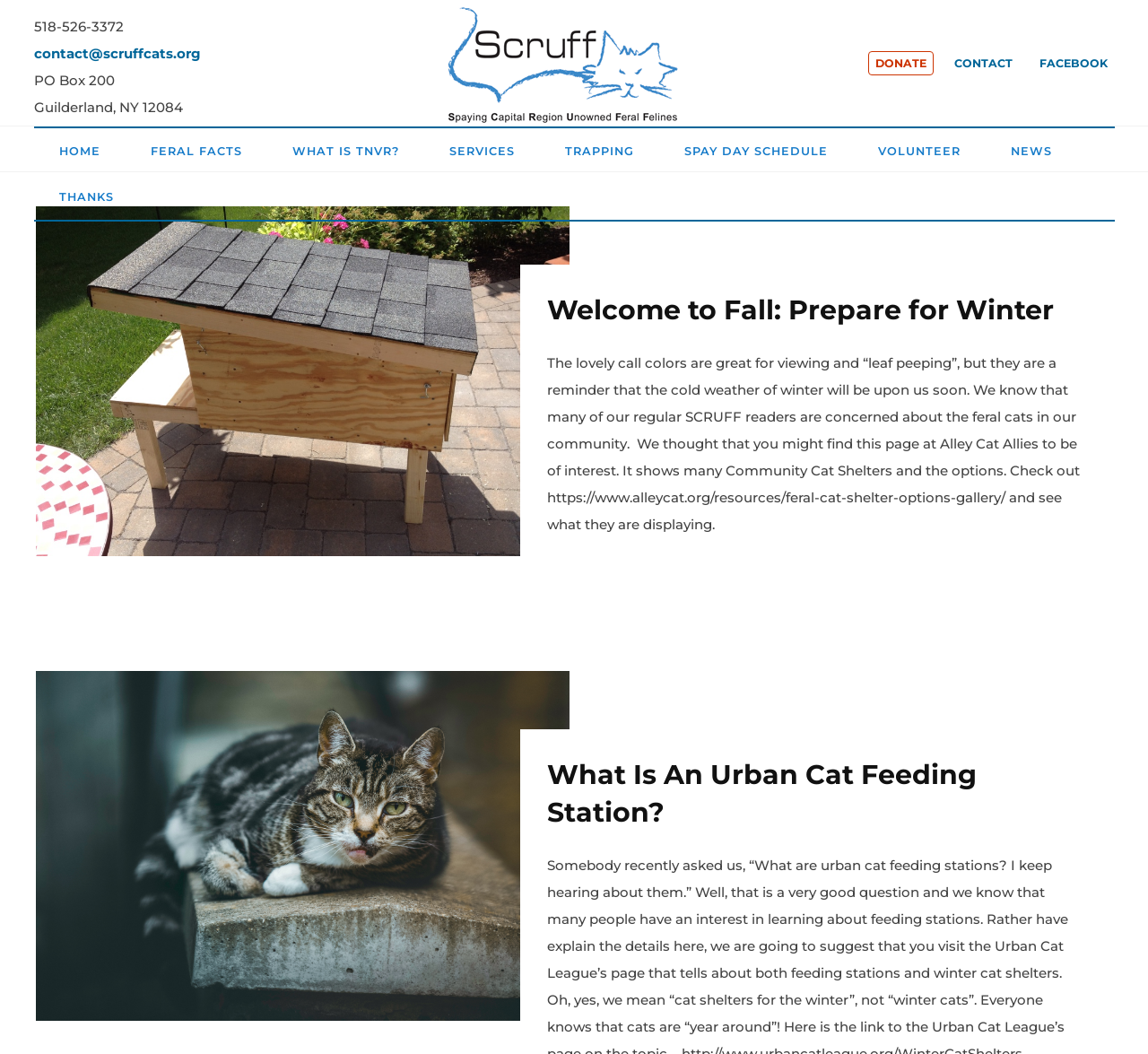Identify the bounding box of the UI component described as: "aria-label="Logo" title="SA Decor & Design"".

None